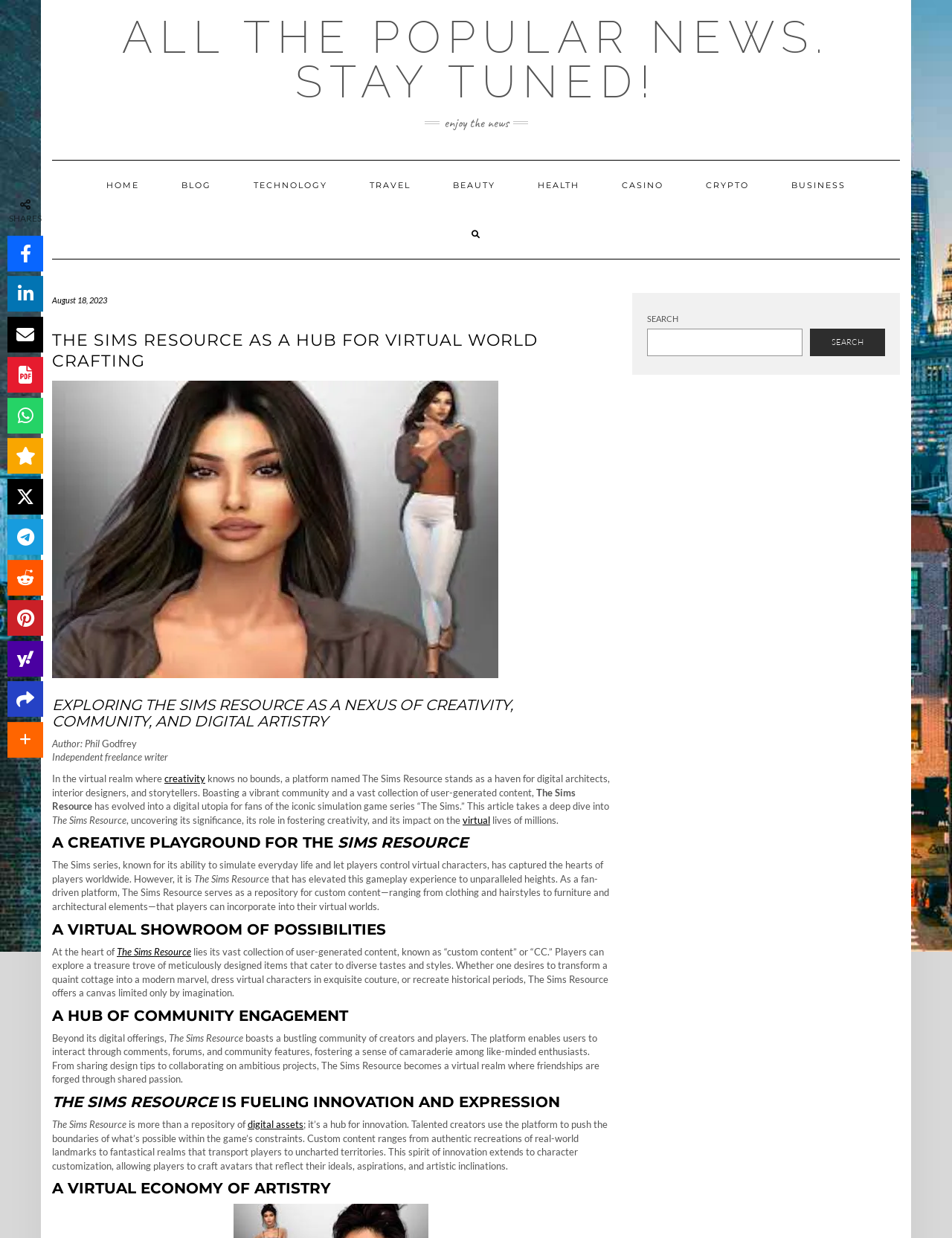Using the given description, provide the bounding box coordinates formatted as (top-left x, top-left y, bottom-right x, bottom-right y), with all values being floating point numbers between 0 and 1. Description: title="More share links"

[0.008, 0.583, 0.045, 0.612]